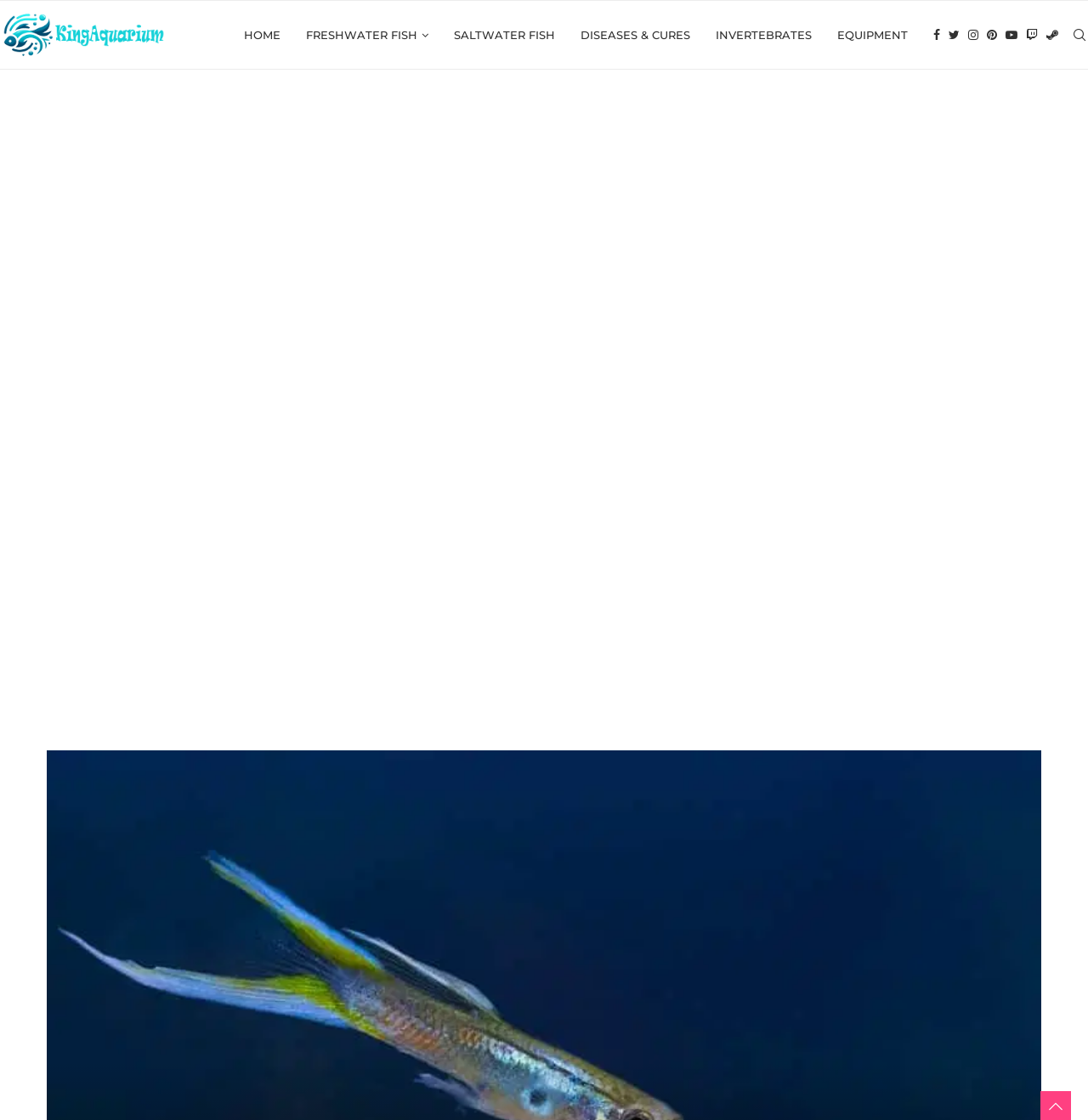Is there a search function on the webpage? Analyze the screenshot and reply with just one word or a short phrase.

Yes